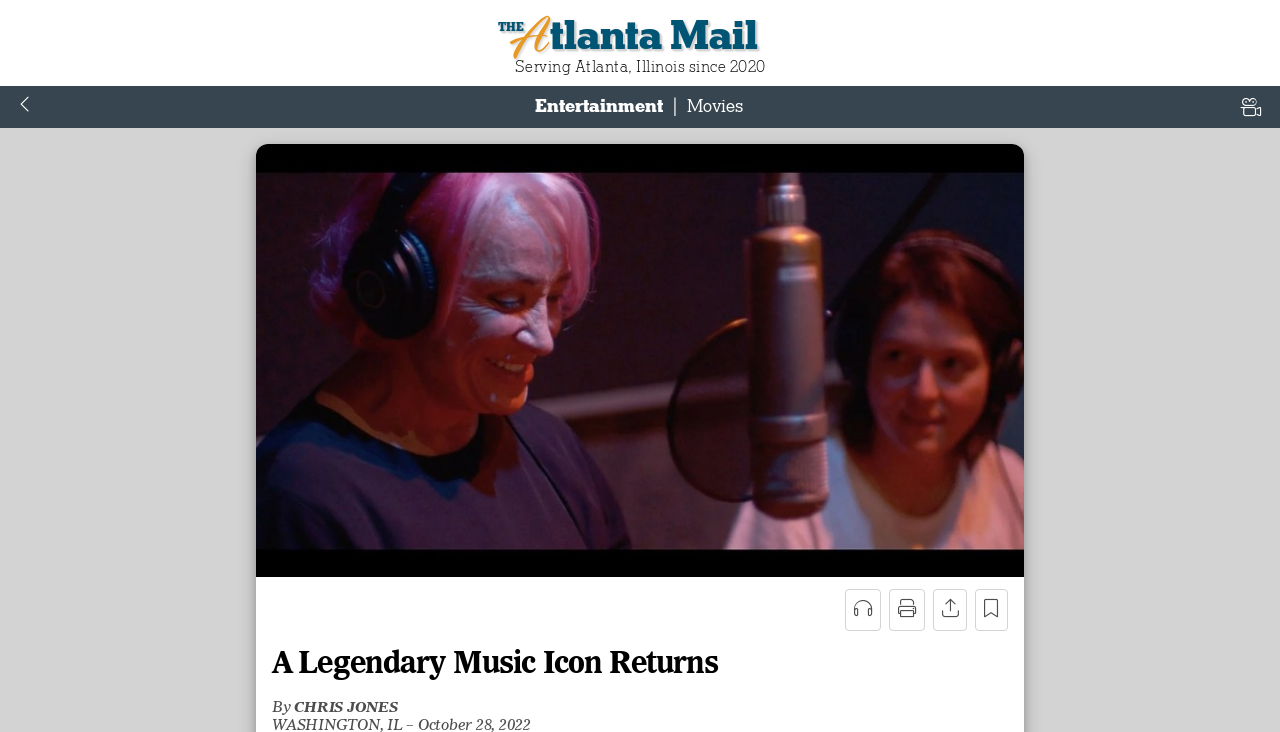Locate the bounding box coordinates of the element to click to perform the following action: 'Go to Entertainment'. The coordinates should be given as four float values between 0 and 1, in the form of [left, top, right, bottom].

[0.418, 0.13, 0.518, 0.16]